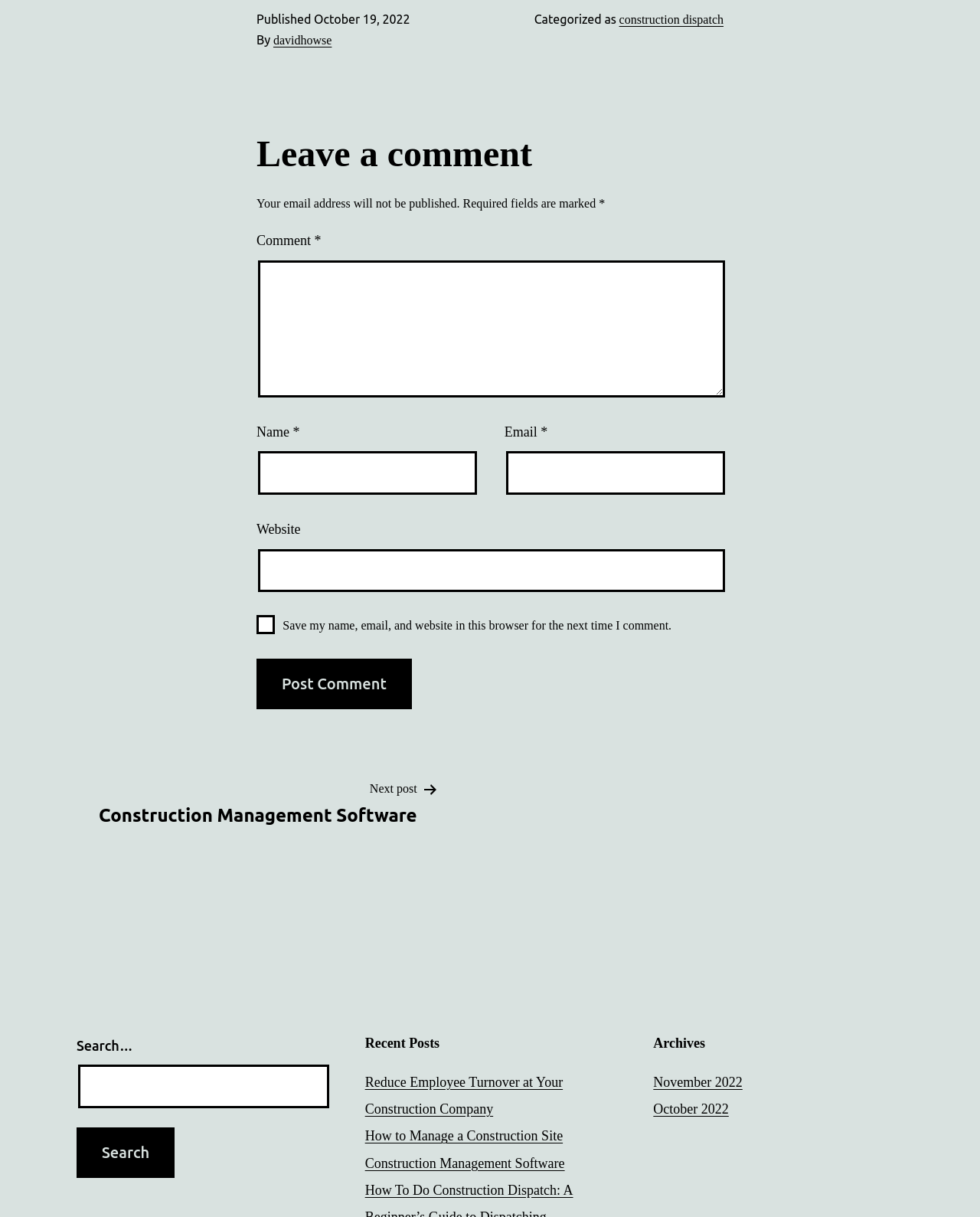Find the bounding box coordinates of the clickable region needed to perform the following instruction: "View next post". The coordinates should be provided as four float numbers between 0 and 1, i.e., [left, top, right, bottom].

[0.078, 0.64, 0.448, 0.68]